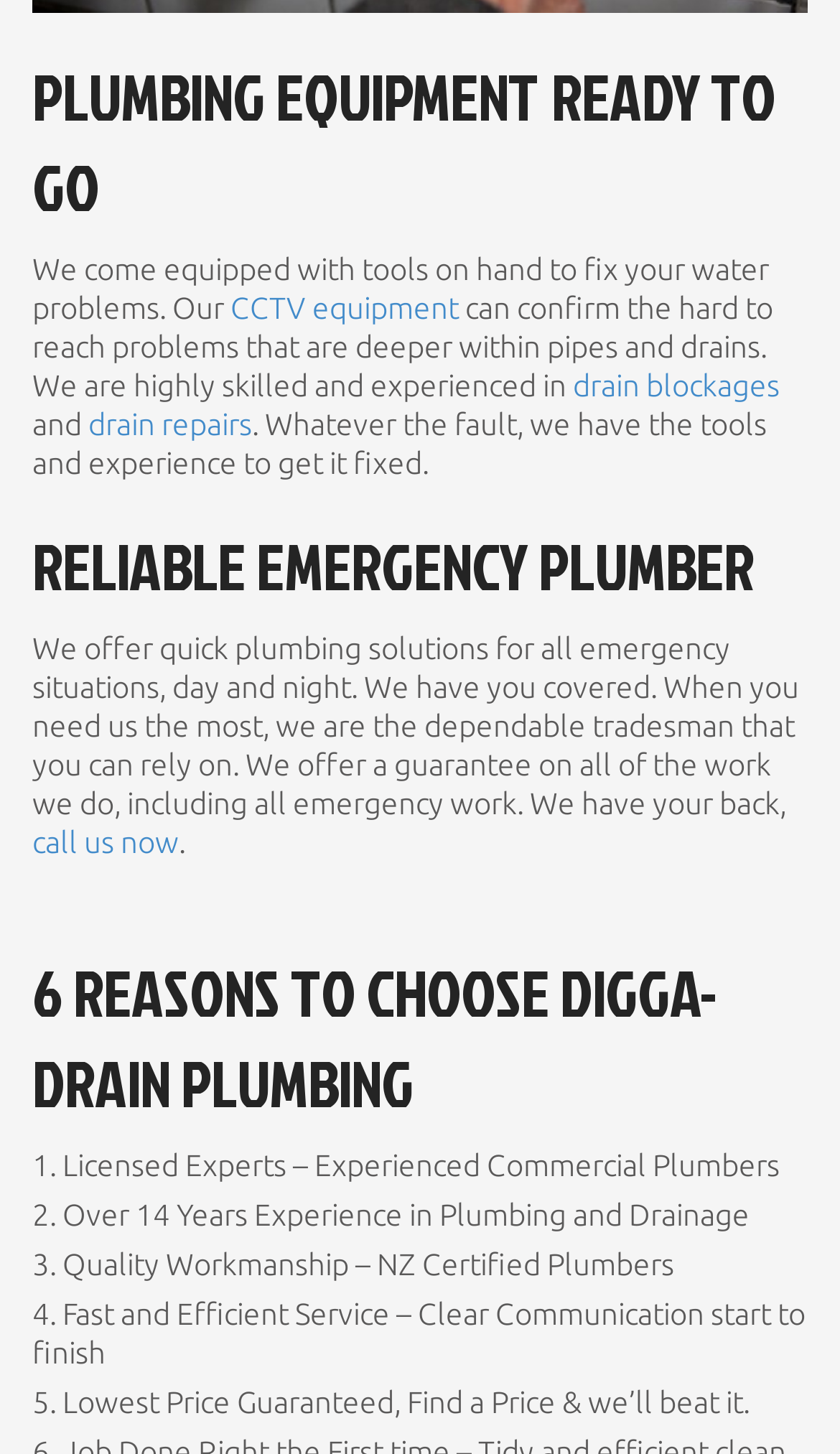What is the guarantee offered by the emergency plumber?
Provide an in-depth and detailed answer to the question.

The webpage states that the emergency plumber offers a guarantee on all of the work they do, including emergency work. This is mentioned in the second paragraph under the heading 'RELIABLE EMERGENCY PLUMBER'.